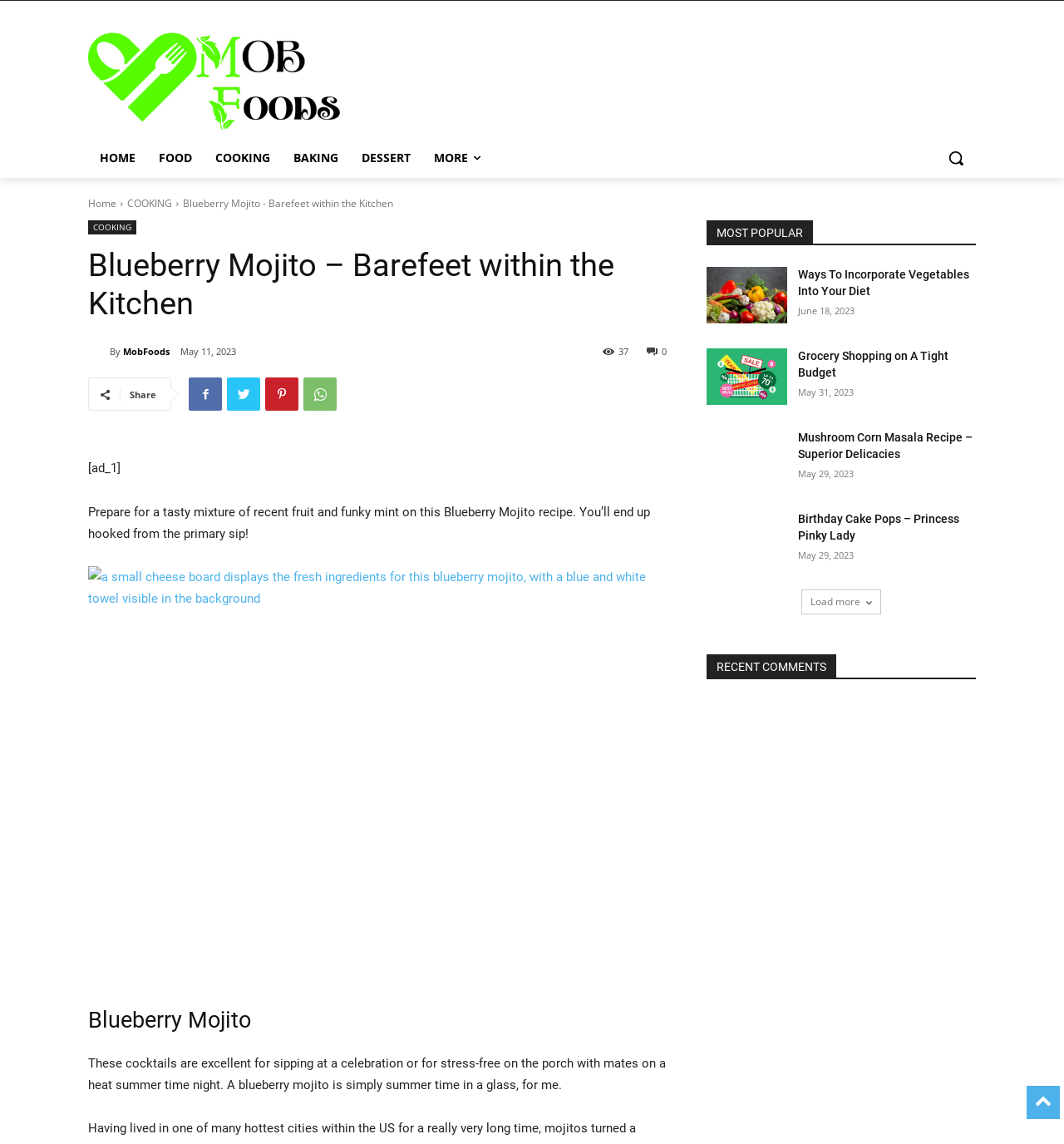How many social media sharing options are available?
Please respond to the question with a detailed and informative answer.

I counted the social media sharing options below the 'Share' text, and there are four options: Facebook, Twitter, Pinterest, and Email.